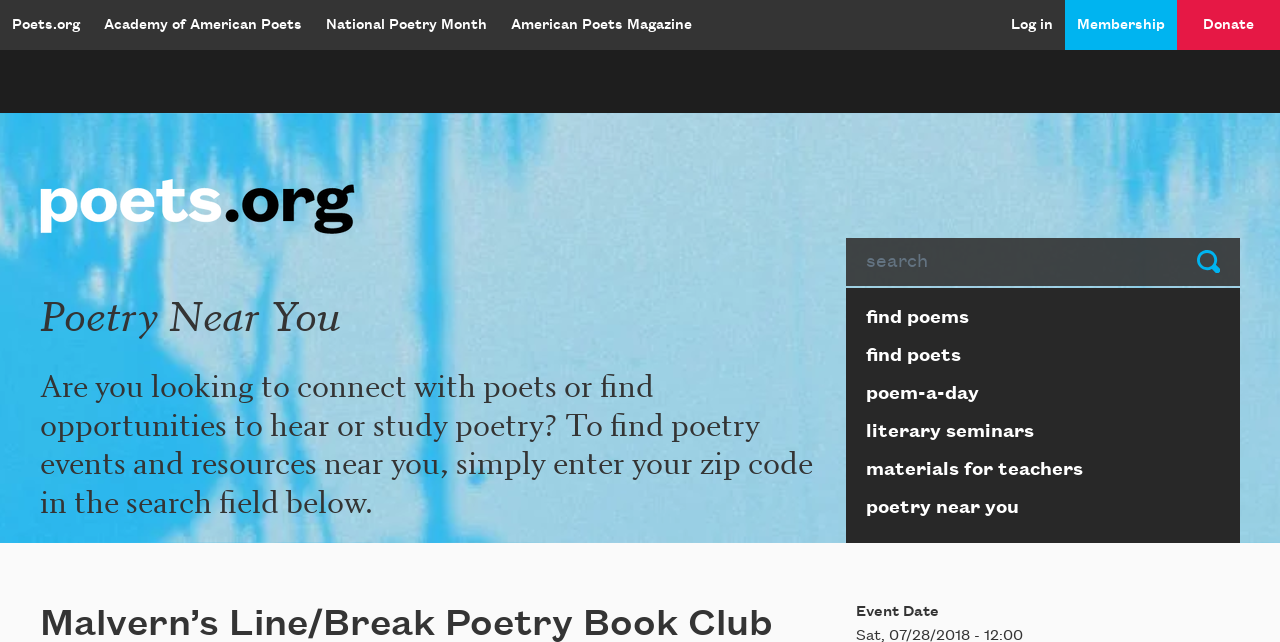Determine the bounding box coordinates for the area you should click to complete the following instruction: "Join the Line/Break Poetry Book Club".

[0.245, 0.016, 0.39, 0.063]